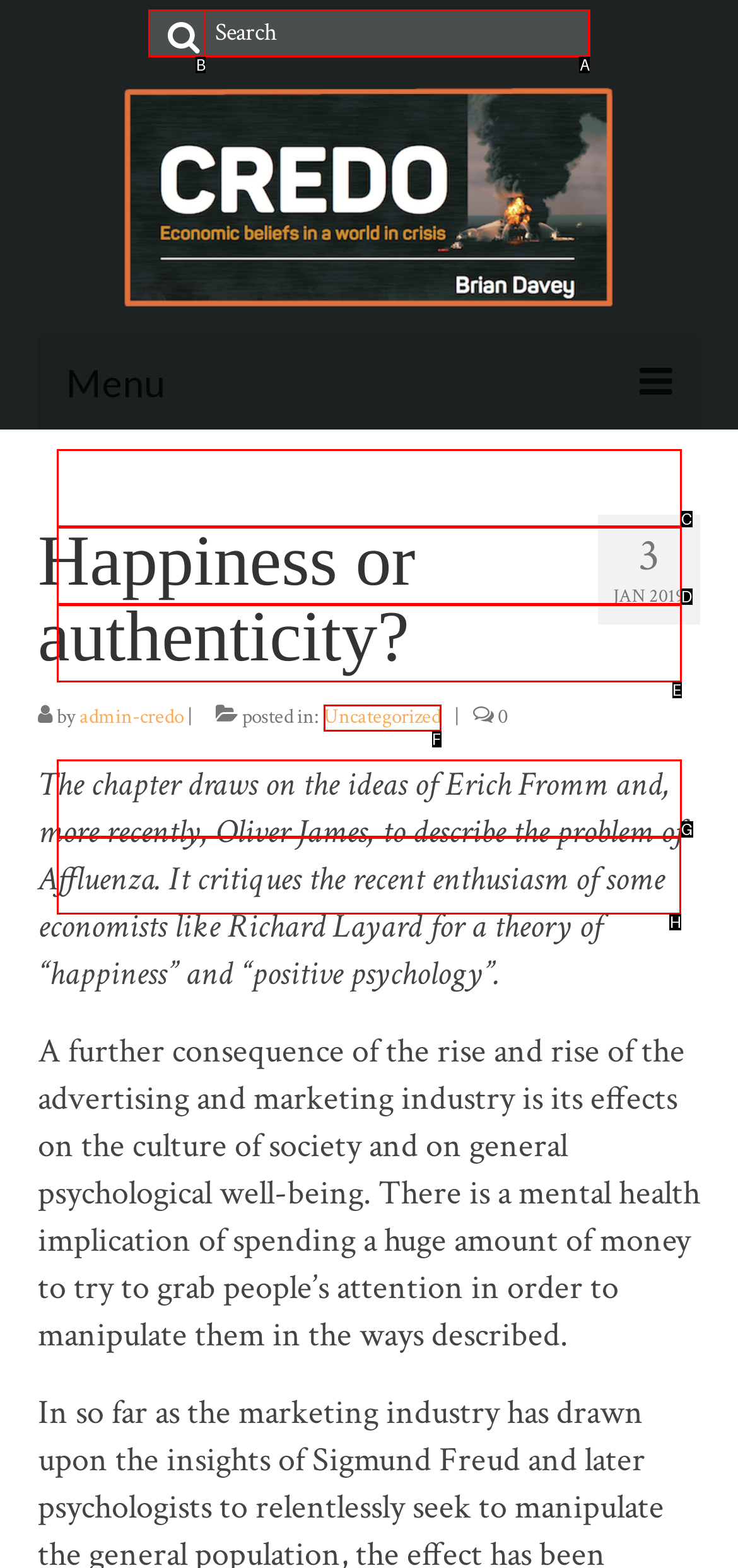For the instruction: Click Click here, determine the appropriate UI element to click from the given options. Respond with the letter corresponding to the correct choice.

None